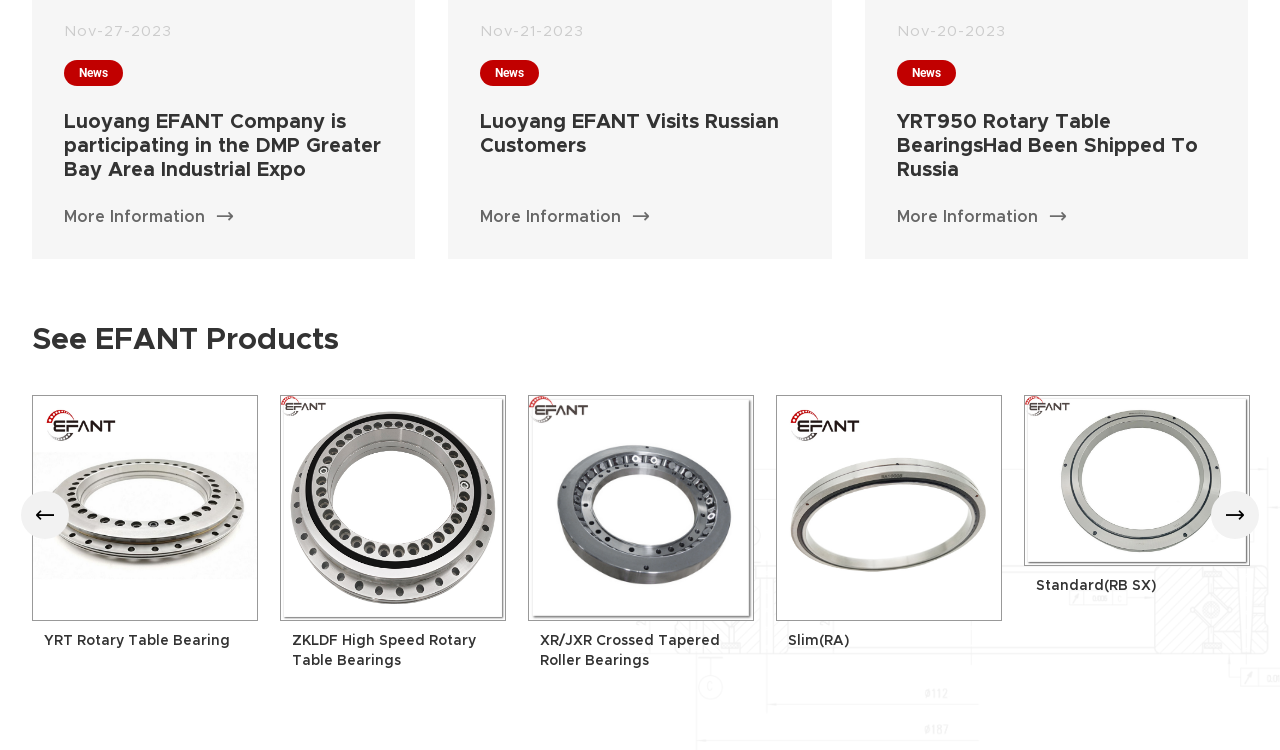Determine the bounding box coordinates of the section to be clicked to follow the instruction: "View details of YRT Rotary Table Bearing". The coordinates should be given as four float numbers between 0 and 1, formatted as [left, top, right, bottom].

[0.025, 0.841, 0.202, 0.868]